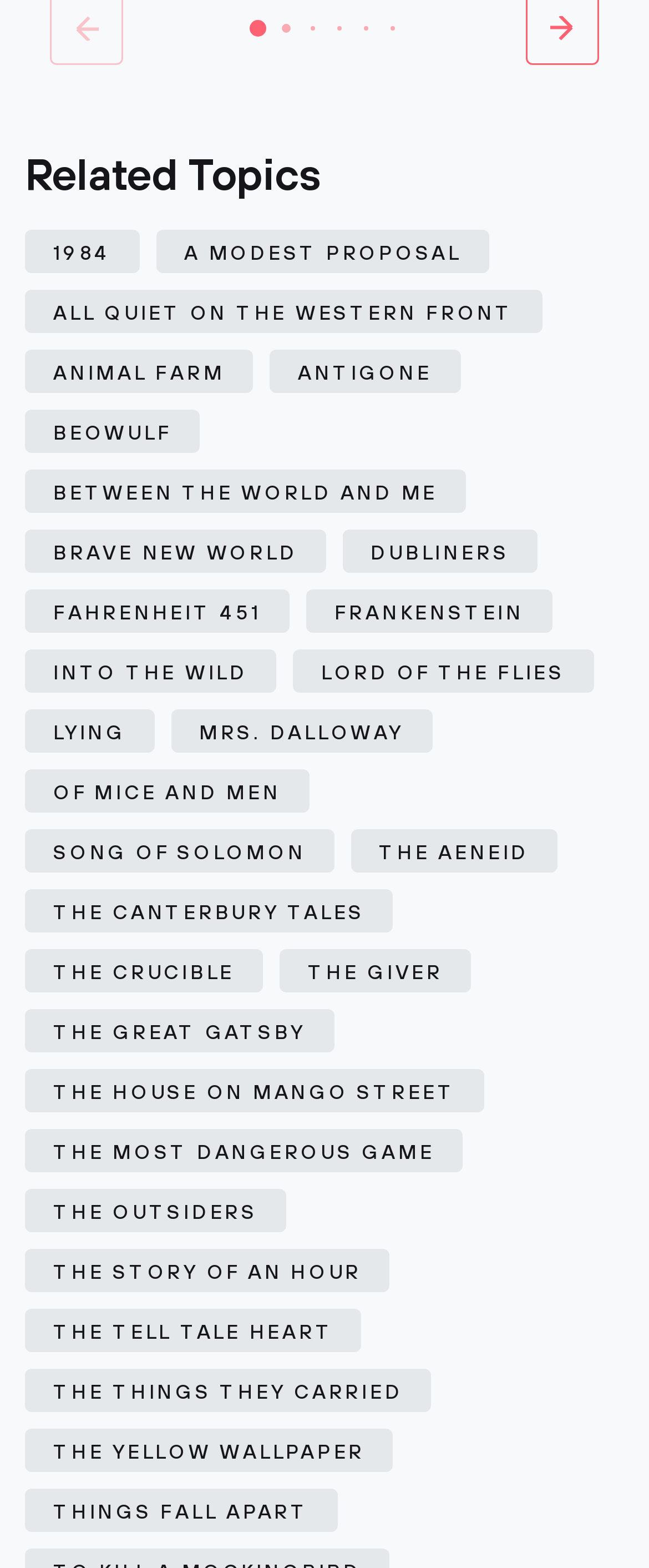Find the bounding box coordinates of the element to click in order to complete this instruction: "Go to slide 1". The bounding box coordinates must be four float numbers between 0 and 1, denoted as [left, top, right, bottom].

[0.385, 0.013, 0.41, 0.023]